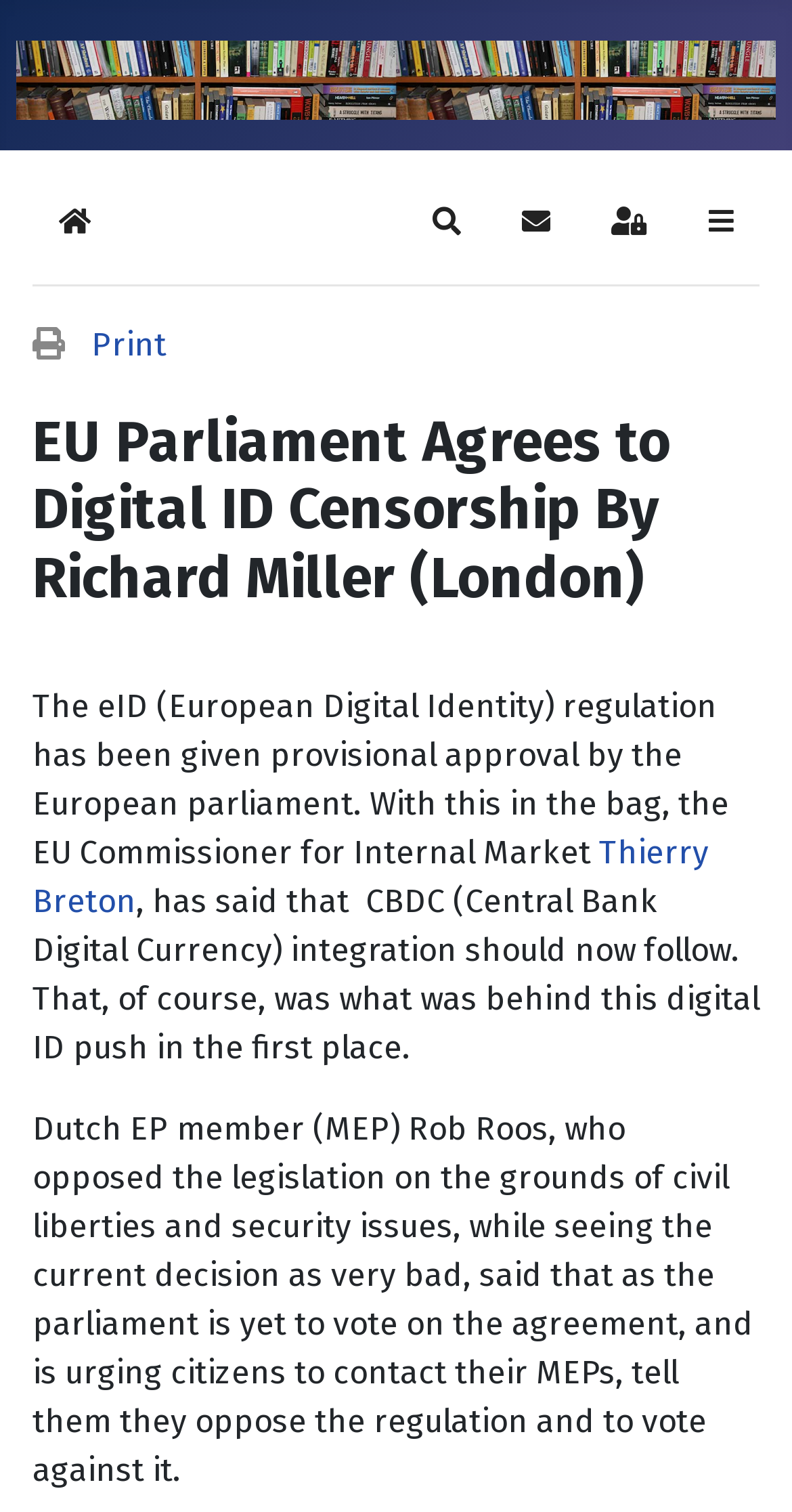Describe all the significant parts and information present on the webpage.

The webpage appears to be a blog article discussing the European Digital Identity regulation. At the top left, there is a link to "blog.alor.org" accompanied by an image. Below this, there are several navigation links, including "Home", "Search", "Subscribe to blog", and "Sign In", which are aligned horizontally. To the right of these links, there is a small icon represented by "\uf0c9".

The main content of the article begins with a heading that reads "EU Parliament Agrees to Digital ID Censorship By Richard Miller (London)". Below this, there is a brief summary of the article, which mentions the provisional approval of the eID regulation by the European parliament. The article then quotes EU Commissioner for Internal Market Thierry Breton, who suggests that CBDC integration should follow.

The article continues with a statement from Dutch EP member Rob Roos, who opposed the legislation due to civil liberties and security concerns. He urges citizens to contact their MEPs and vote against the regulation.

At the bottom right of the page, there is a link to "Back to Top".